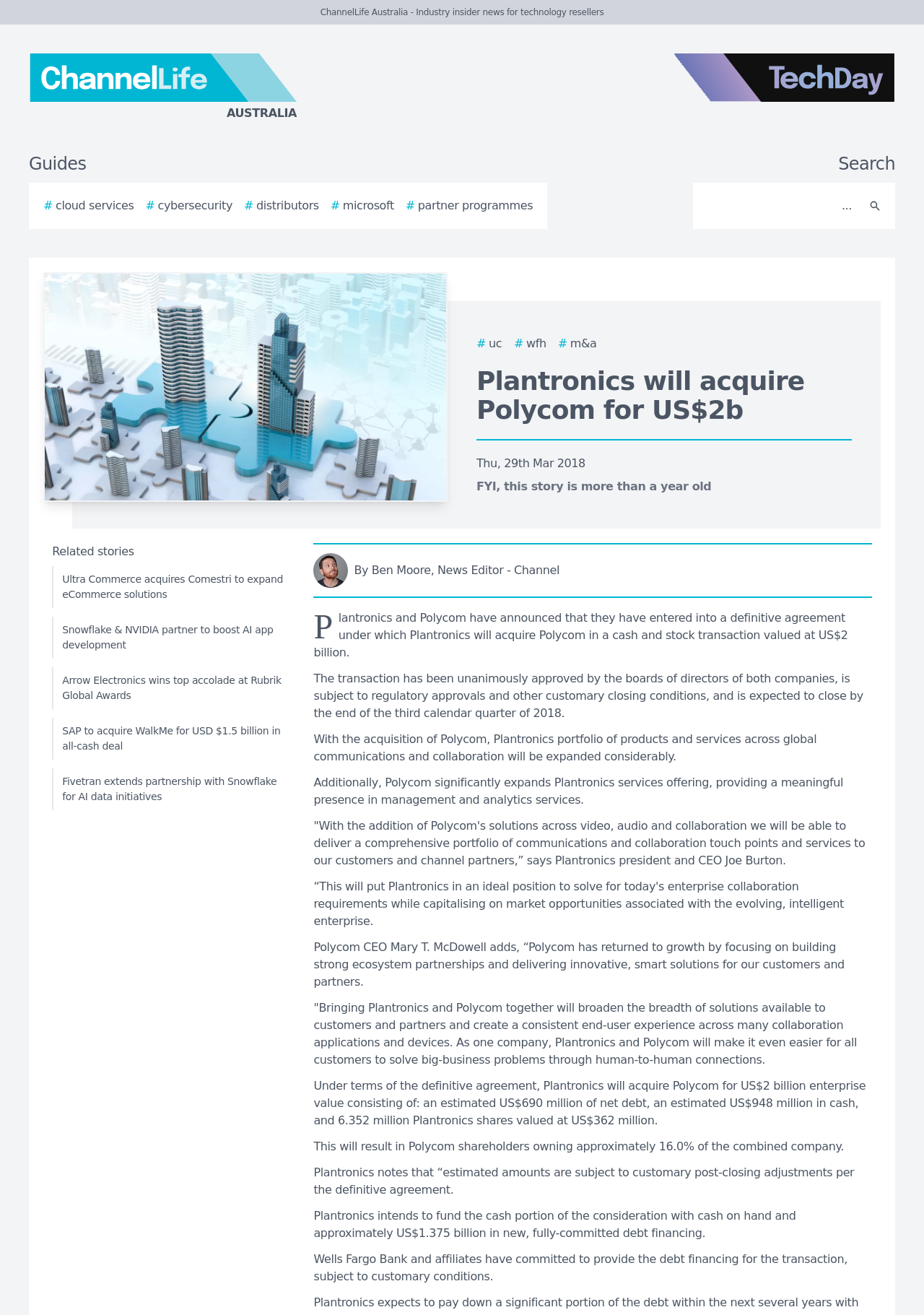Determine the bounding box coordinates for the area that should be clicked to carry out the following instruction: "Read the story".

[0.516, 0.279, 0.922, 0.323]